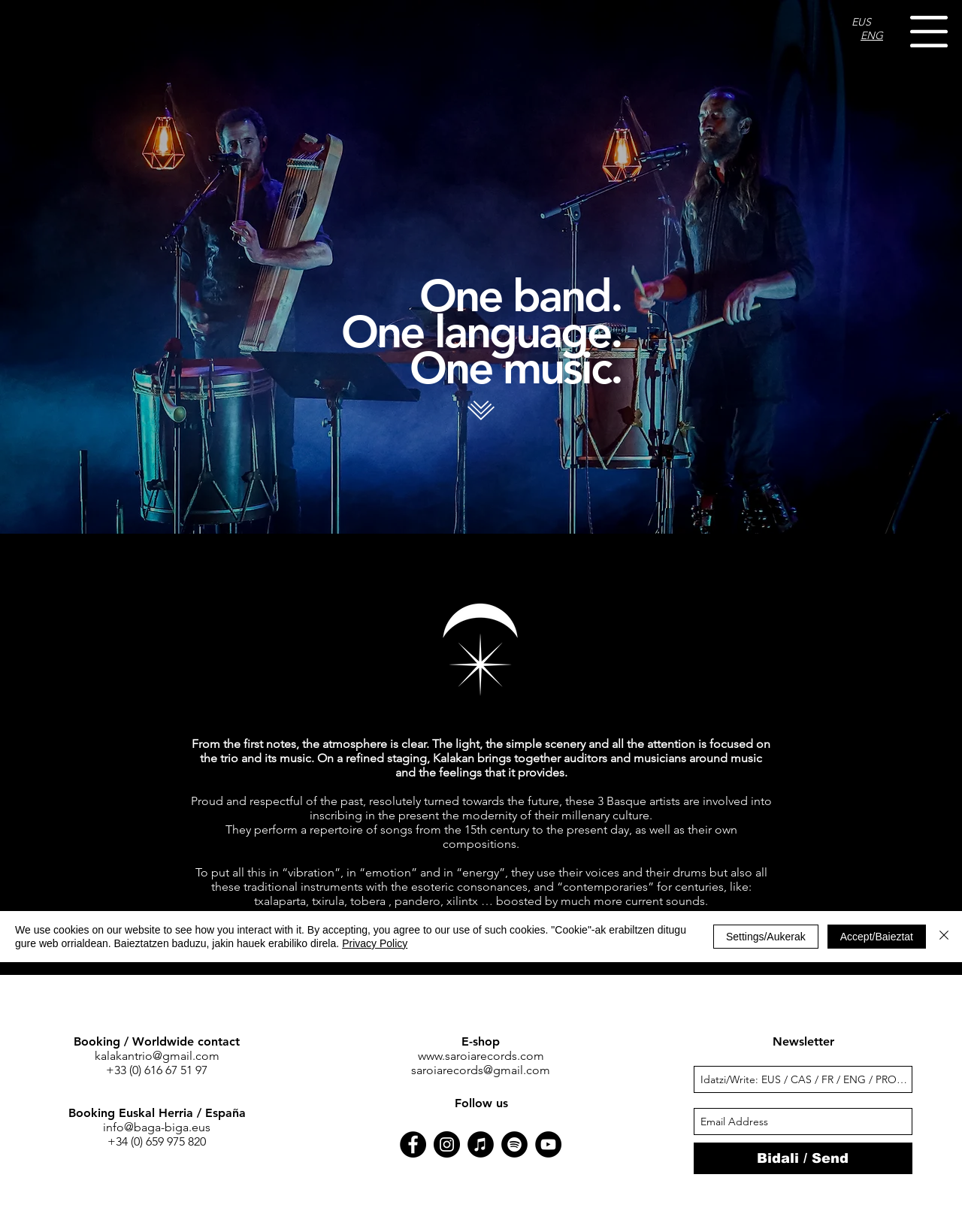What is the name of the band?
Examine the image and give a concise answer in one word or a short phrase.

Kalakan